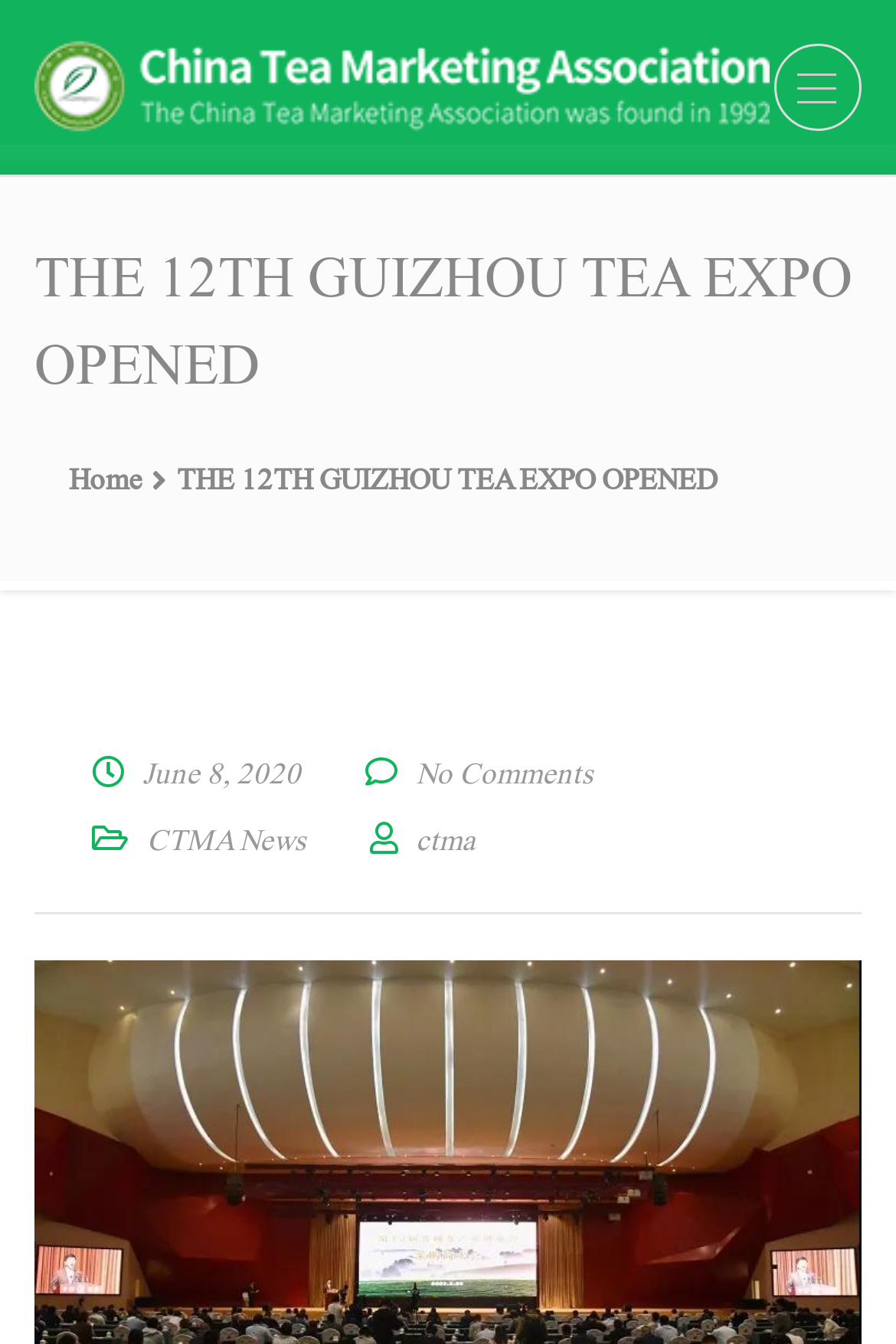How many comments are there on the page?
Your answer should be a single word or phrase derived from the screenshot.

No Comments